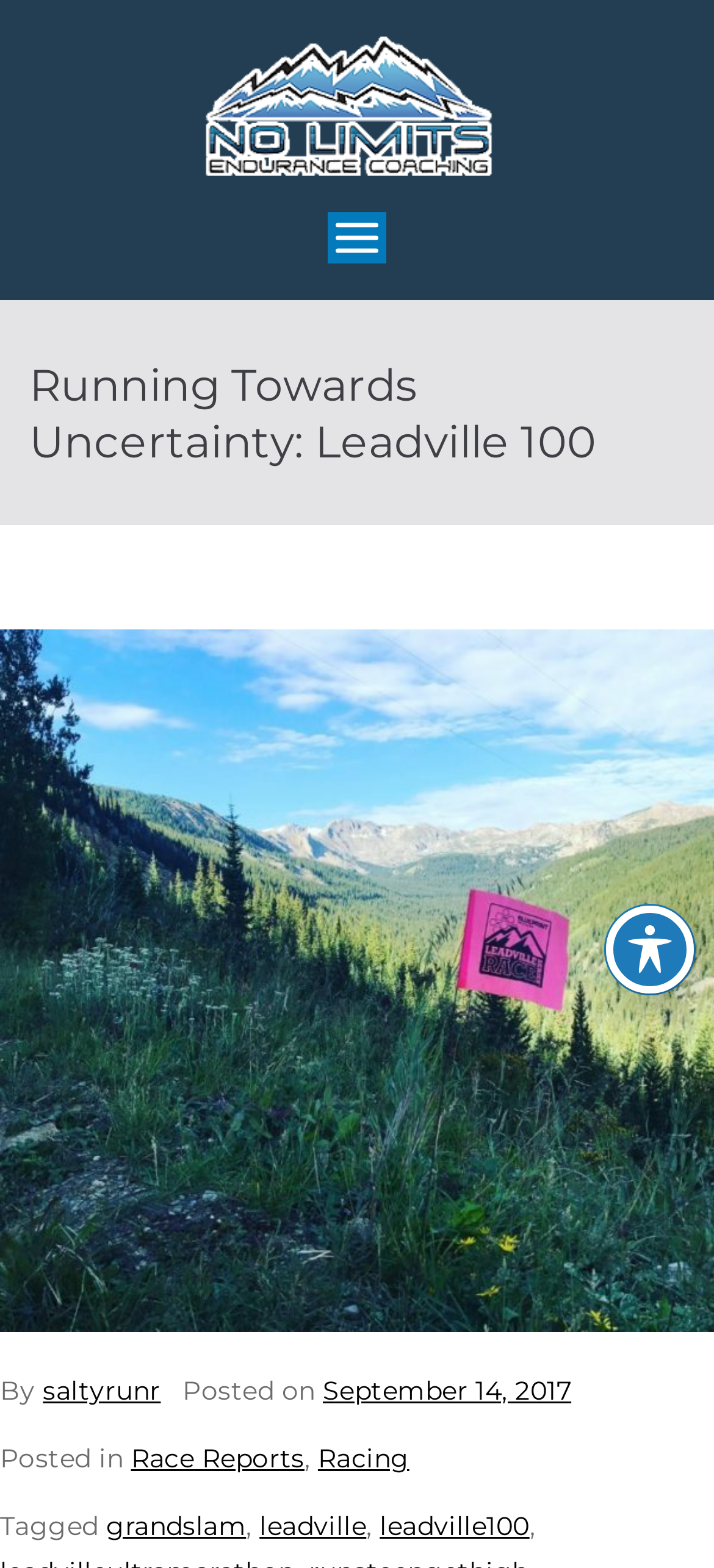Please identify the bounding box coordinates of where to click in order to follow the instruction: "Visit the 'saltyrunr' profile".

[0.06, 0.876, 0.225, 0.897]